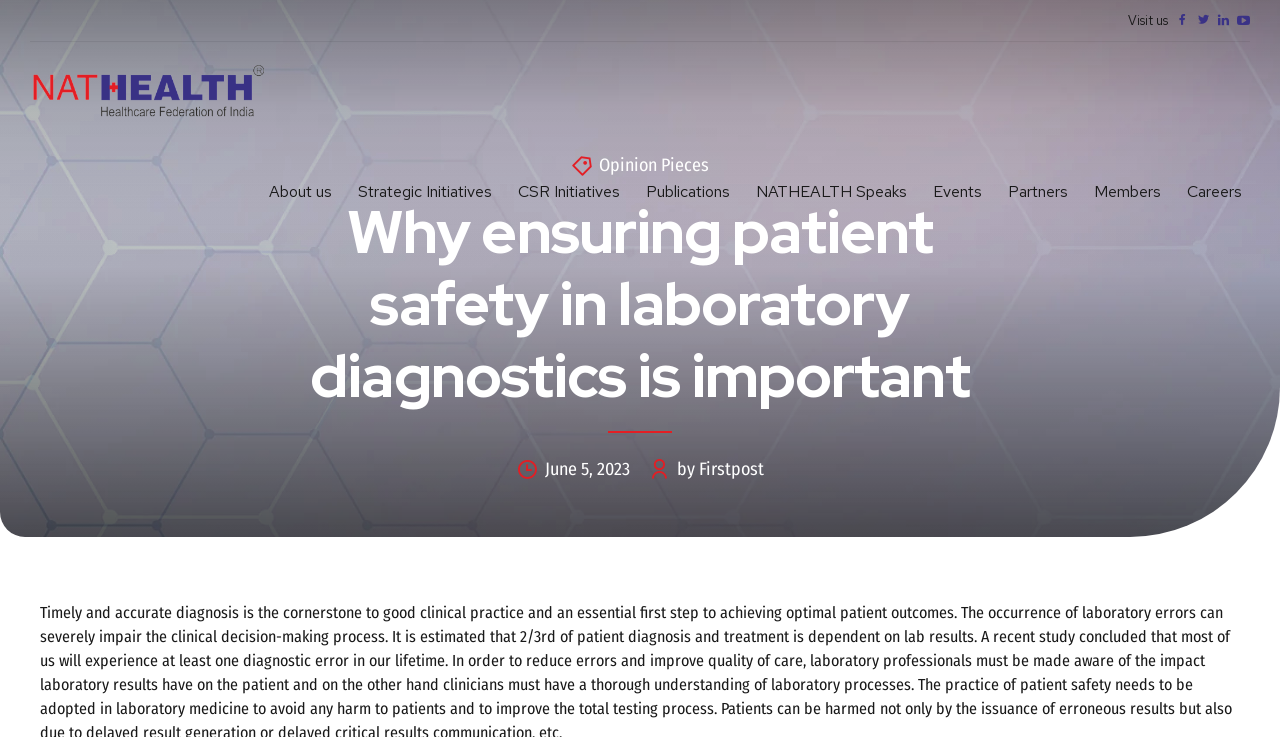What are the main sections of the website?
Look at the image and respond with a one-word or short phrase answer.

About us, Strategic Initiatives, CSR Initiatives, etc.